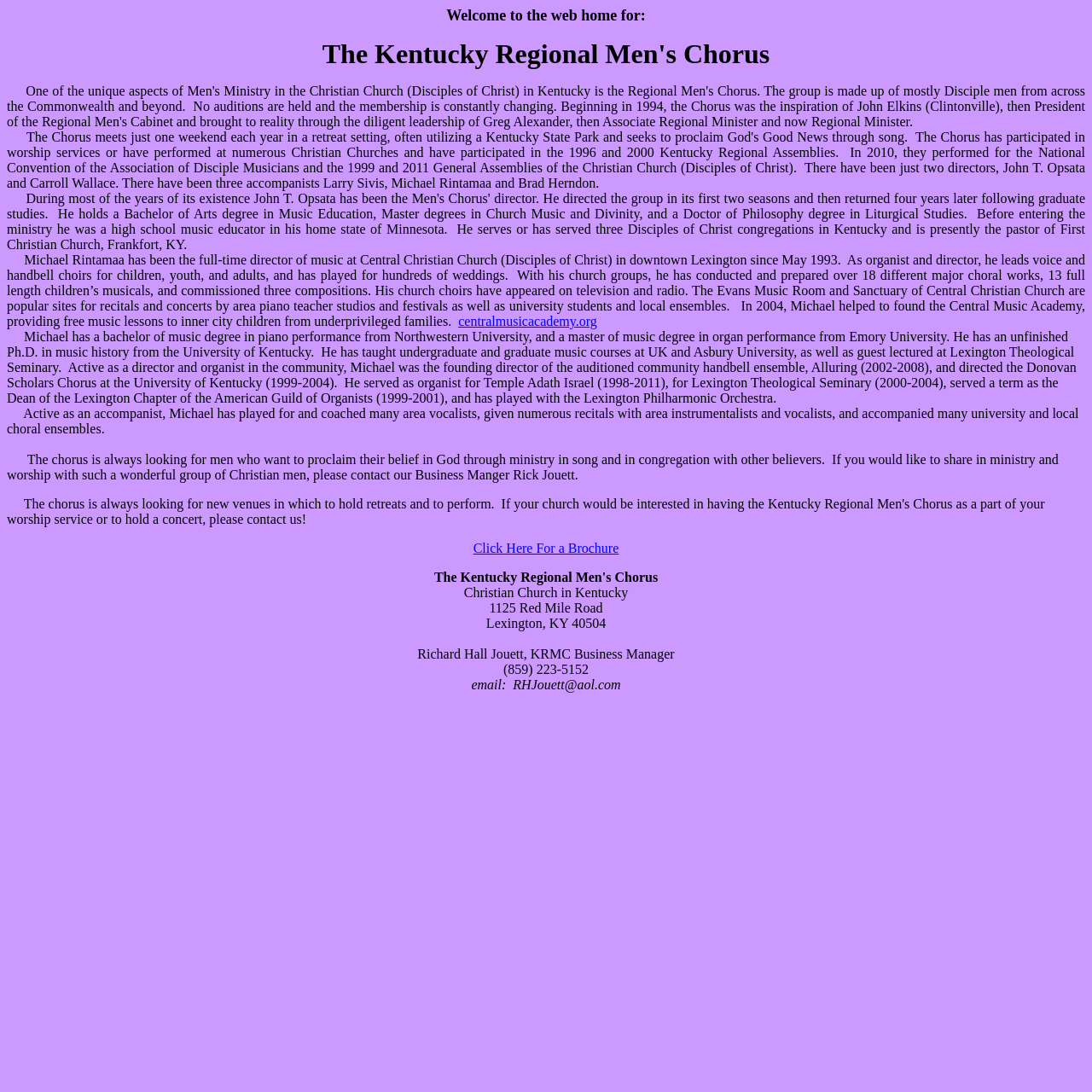What is the name of the academy founded by Michael?
Answer the question in a detailed and comprehensive manner.

The text mentions that Michael helped to found the Central Music Academy, which provides free music lessons to inner city children from underprivileged families.